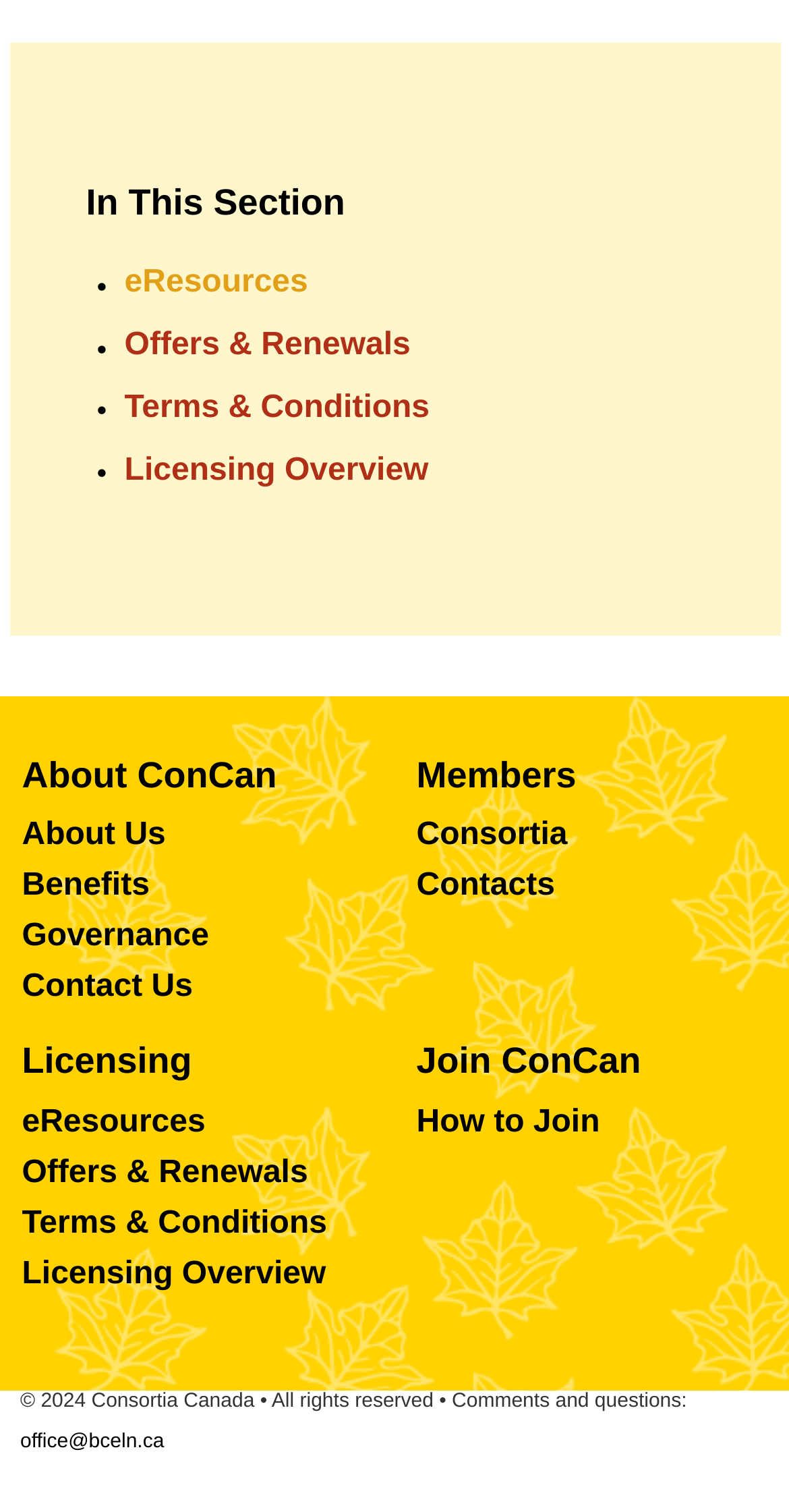Locate the bounding box coordinates of the clickable element to fulfill the following instruction: "view eResources". Provide the coordinates as four float numbers between 0 and 1 in the format [left, top, right, bottom].

[0.158, 0.176, 0.39, 0.199]